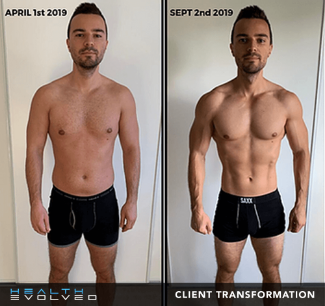Look at the image and answer the question in detail:
What is the client's physique like on April 1st, 2019?

According to the caption, on the left side of the image, the individual is shown on April 1st, 2019, presenting a softer physique and a more rounded appearance.